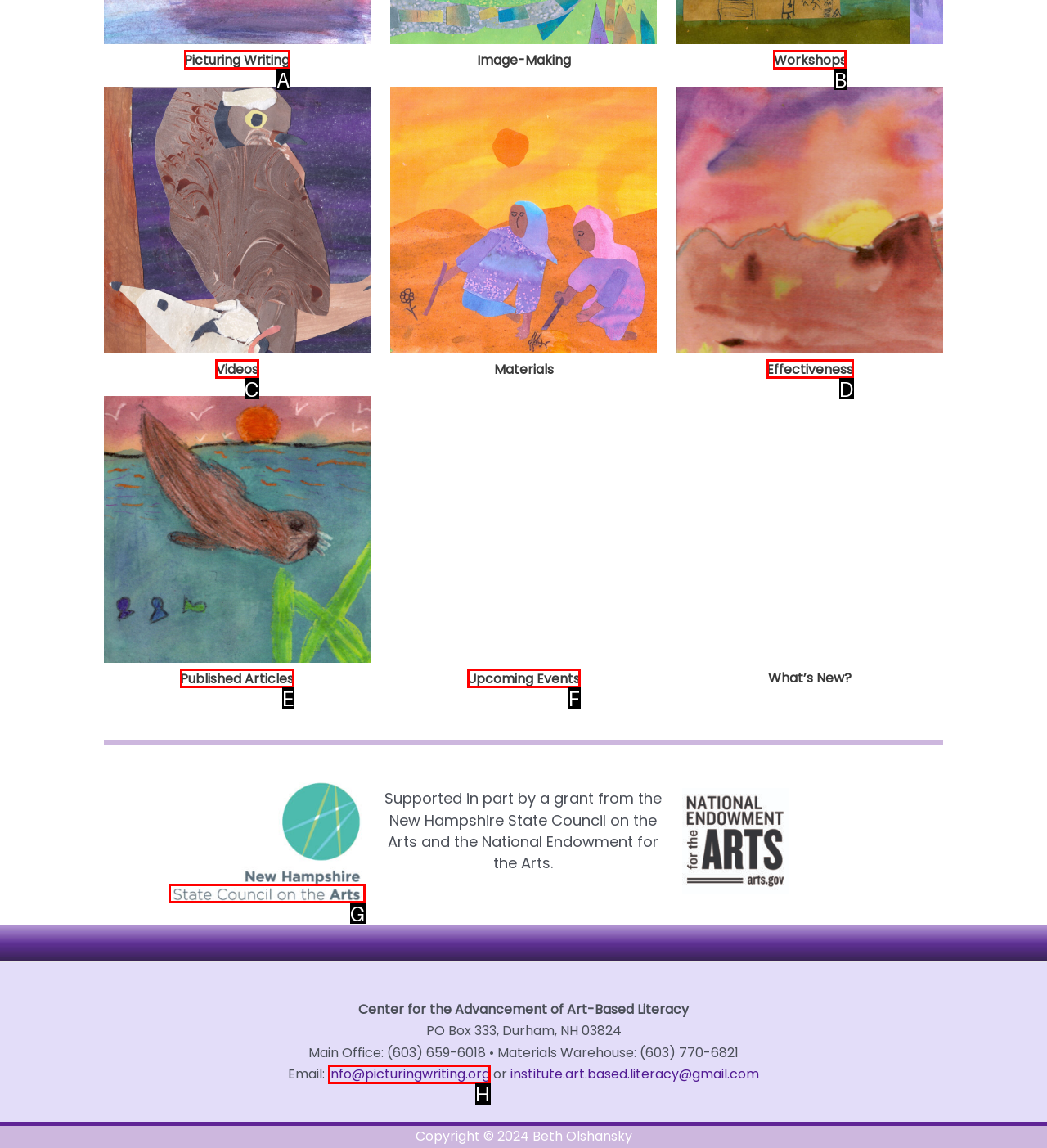Tell me which one HTML element I should click to complete the following task: Watch the Videos Answer with the option's letter from the given choices directly.

C